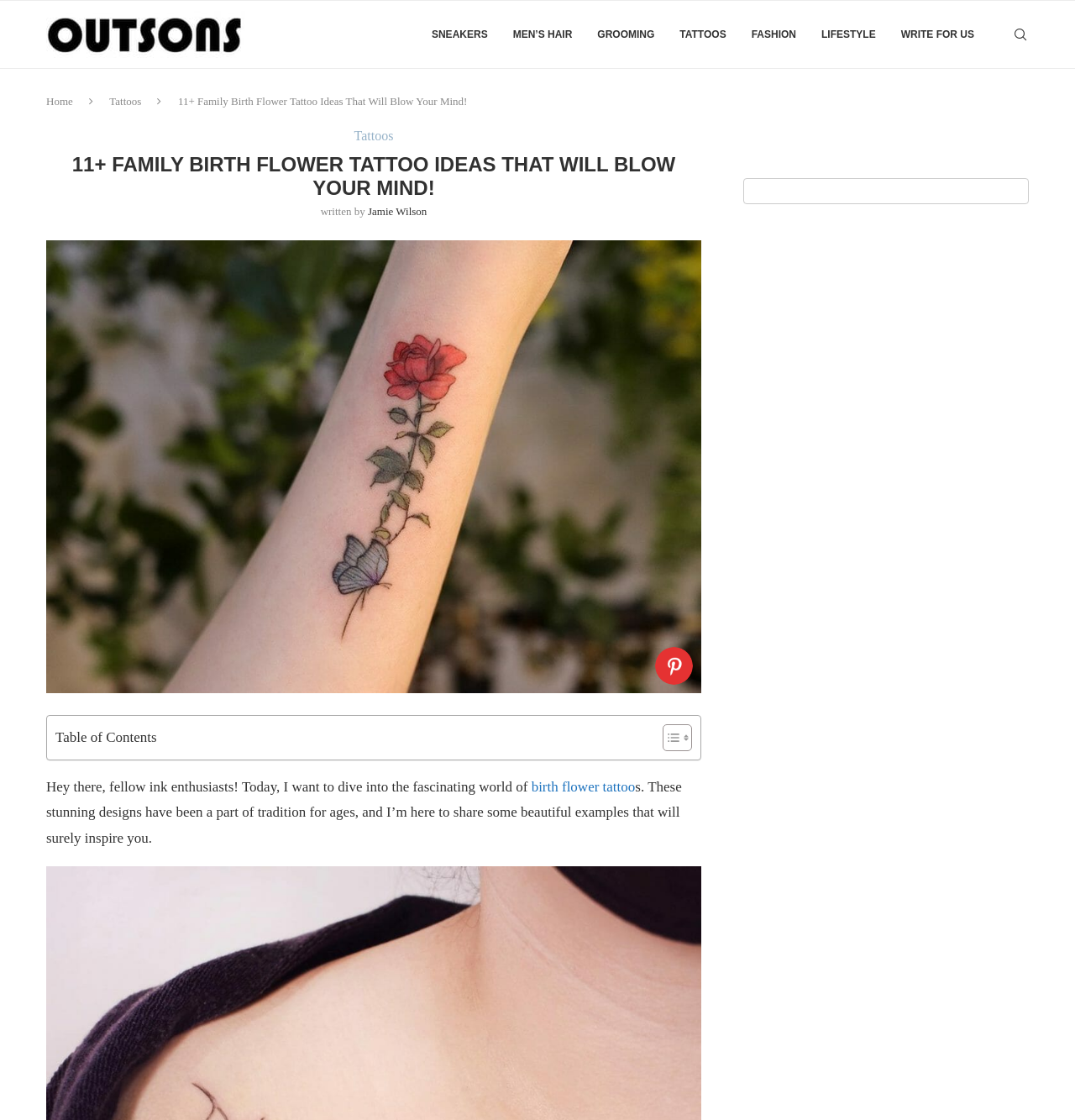Highlight the bounding box coordinates of the element you need to click to perform the following instruction: "Read the article by Jamie Wilson."

[0.342, 0.183, 0.397, 0.195]